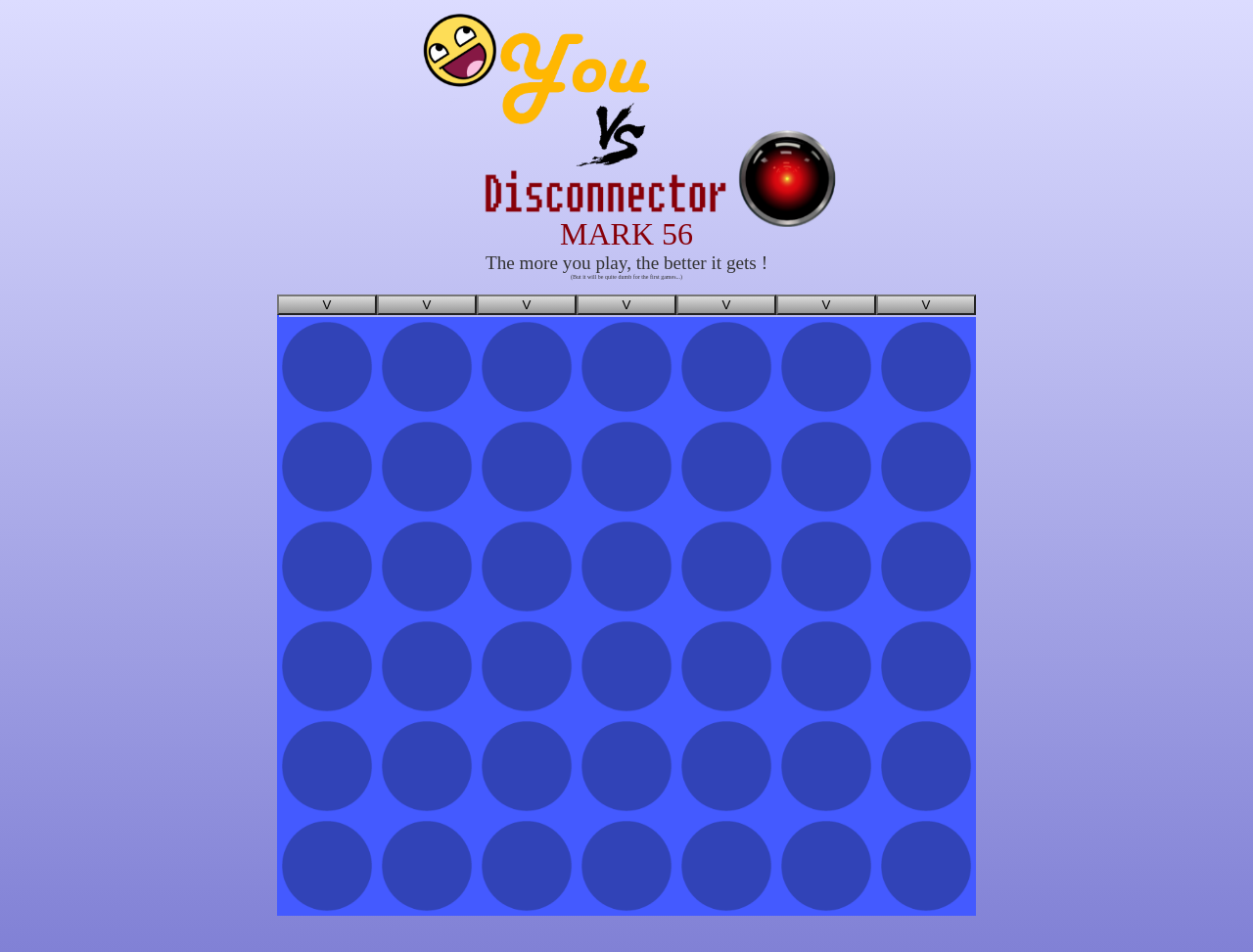How many rows are in the game grid?
Refer to the screenshot and answer in one word or phrase.

6